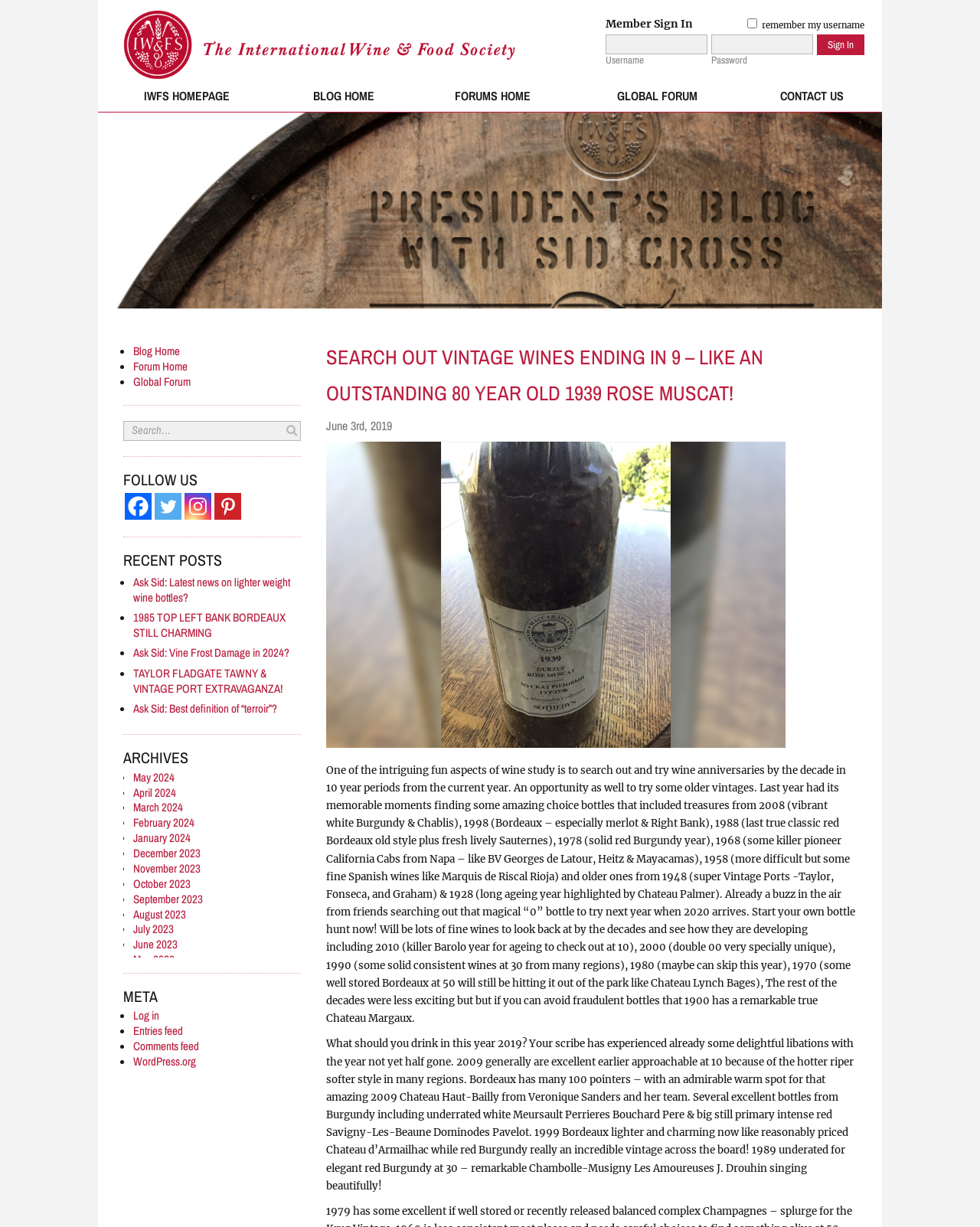Give a detailed account of the webpage, highlighting key information.

The webpage is a blog page of the International Wine and Food Society. At the top, there is a navigation menu with links to the homepage, blog home, forums home, global forum, and contact us. Below the navigation menu, there is a member sign-in section with fields for username and password, as well as a "remember my username" checkbox.

To the right of the sign-in section, there is a search bar with a magnifying glass icon. Above the search bar, there are links to follow the society on various social media platforms, including Facebook, Twitter, Instagram, and Pinterest.

The main content of the page is divided into several sections. The first section is titled "RECENT POSTS" and lists several recent blog posts, including "Ask Sid: Latest news on lighter weight wine bottles?", "1985 TOP LEFT BANK BORDEAUX STILL CHARMING", and "TAYLOR FLADGATE TAWNY & VINTAGE PORT EXTRAVAGANZA!". Each post is represented by a bullet point and a brief title.

Below the recent posts section, there is an "ARCHIVES" section that lists blog posts by month, from May 2024 to January 2023. Each month is represented by a bullet point and a link to the corresponding archive page.

Throughout the page, there are several links and buttons, including a "Sign In" button, a search button, and links to various social media platforms. The overall layout is organized and easy to navigate, with clear headings and concise text.